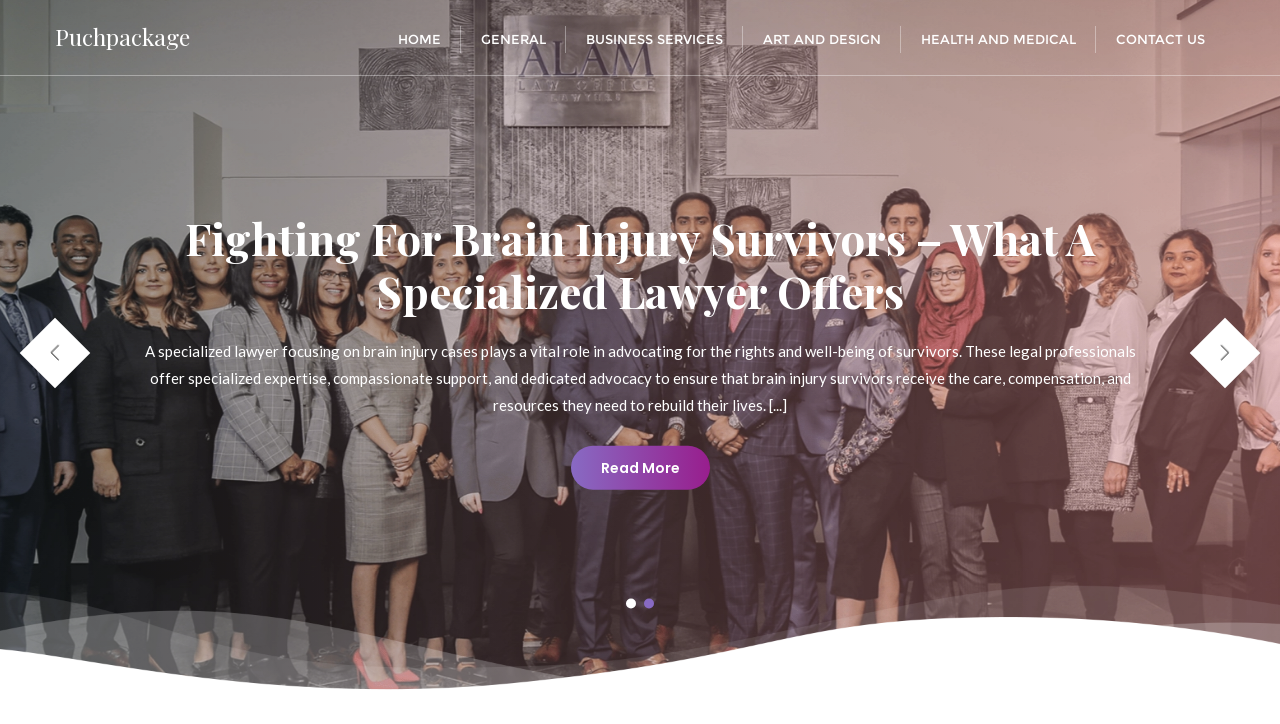What is the purpose of a specialized lawyer?
Look at the image and construct a detailed response to the question.

According to the StaticText element, a specialized lawyer plays a vital role in advocating for the rights and well-being of brain injury survivors, offering specialized expertise, compassionate support, and dedicated advocacy.